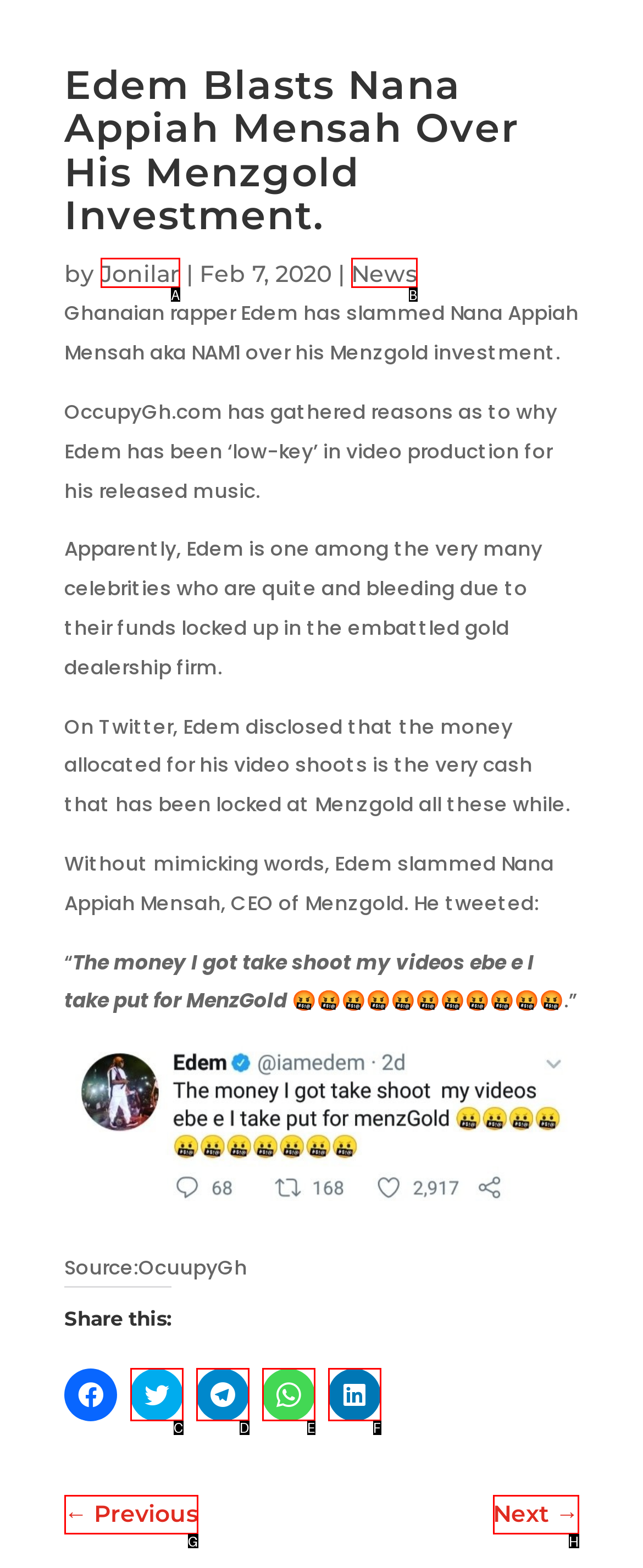Pick the HTML element that corresponds to the description: News
Answer with the letter of the correct option from the given choices directly.

B